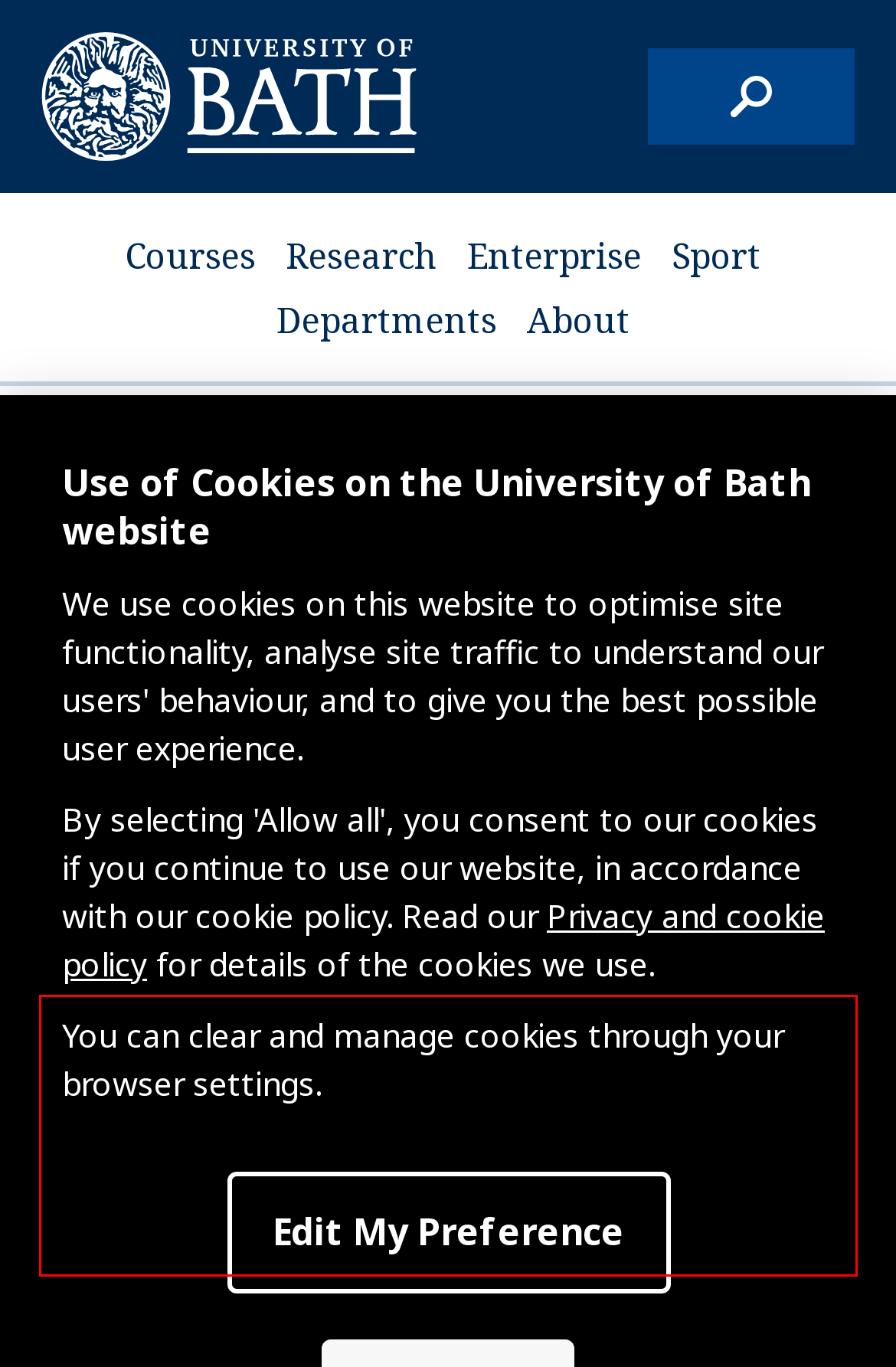Your task is to recognize and extract the text content from the UI element enclosed in the red bounding box on the webpage screenshot.

Due to a minor maintenance issue access to Claverton Rooms was temporarily restricted. This issue has been resolved and the area confirmed as suitable and safe.